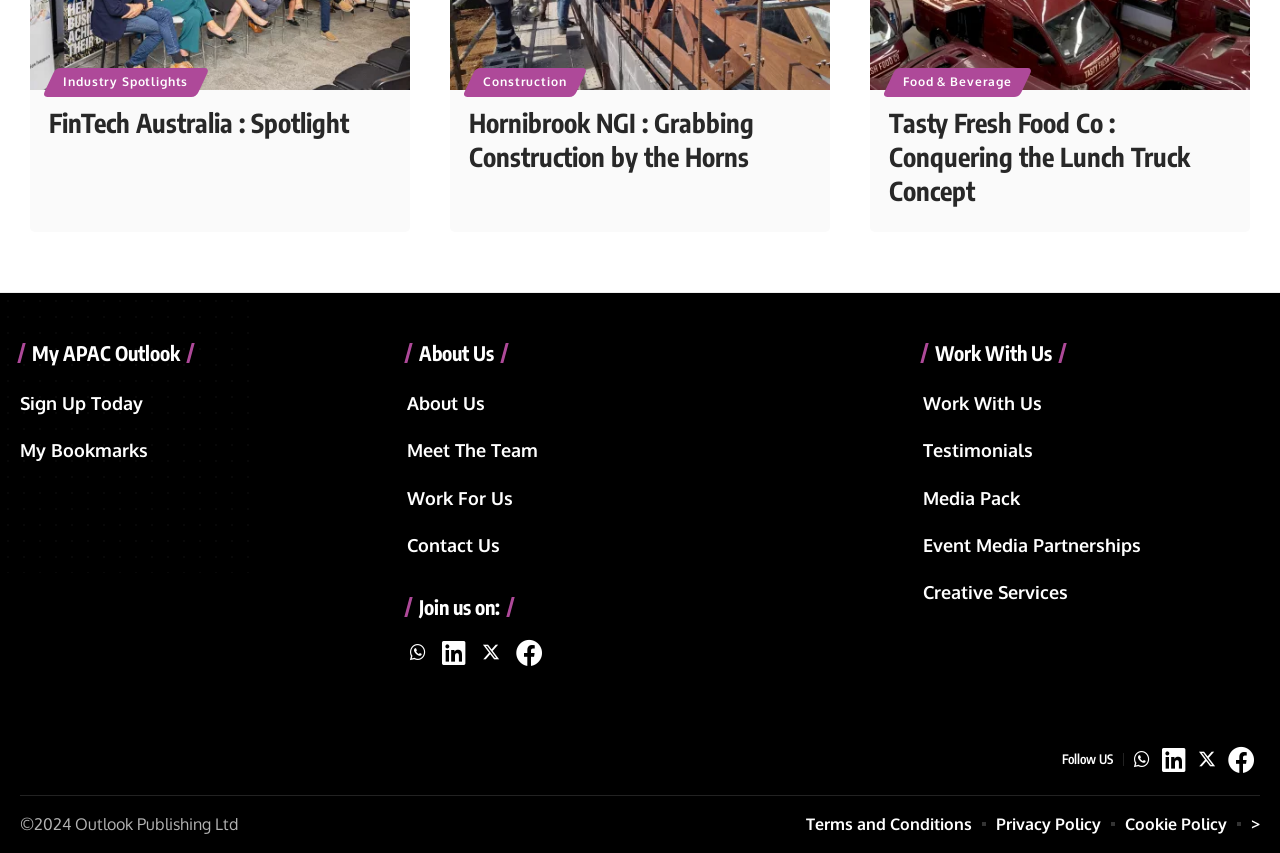Locate the bounding box coordinates of the item that should be clicked to fulfill the instruction: "Contact Us".

[0.318, 0.61, 0.48, 0.665]